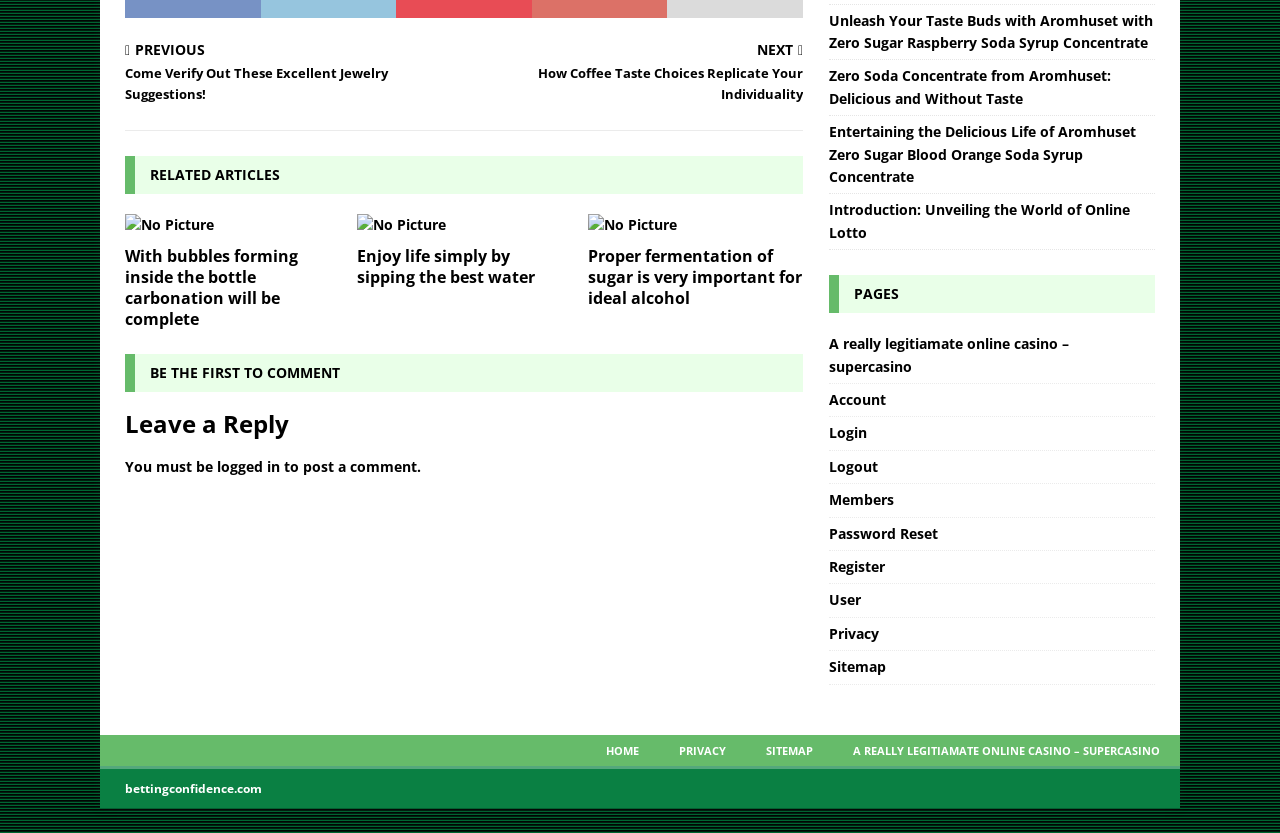Locate the bounding box coordinates of the region to be clicked to comply with the following instruction: "Check out the 'A REALLY LEGITIAMATE ONLINE CASINO – SUPERCASINO' link". The coordinates must be four float numbers between 0 and 1, in the form [left, top, right, bottom].

[0.651, 0.882, 0.922, 0.919]